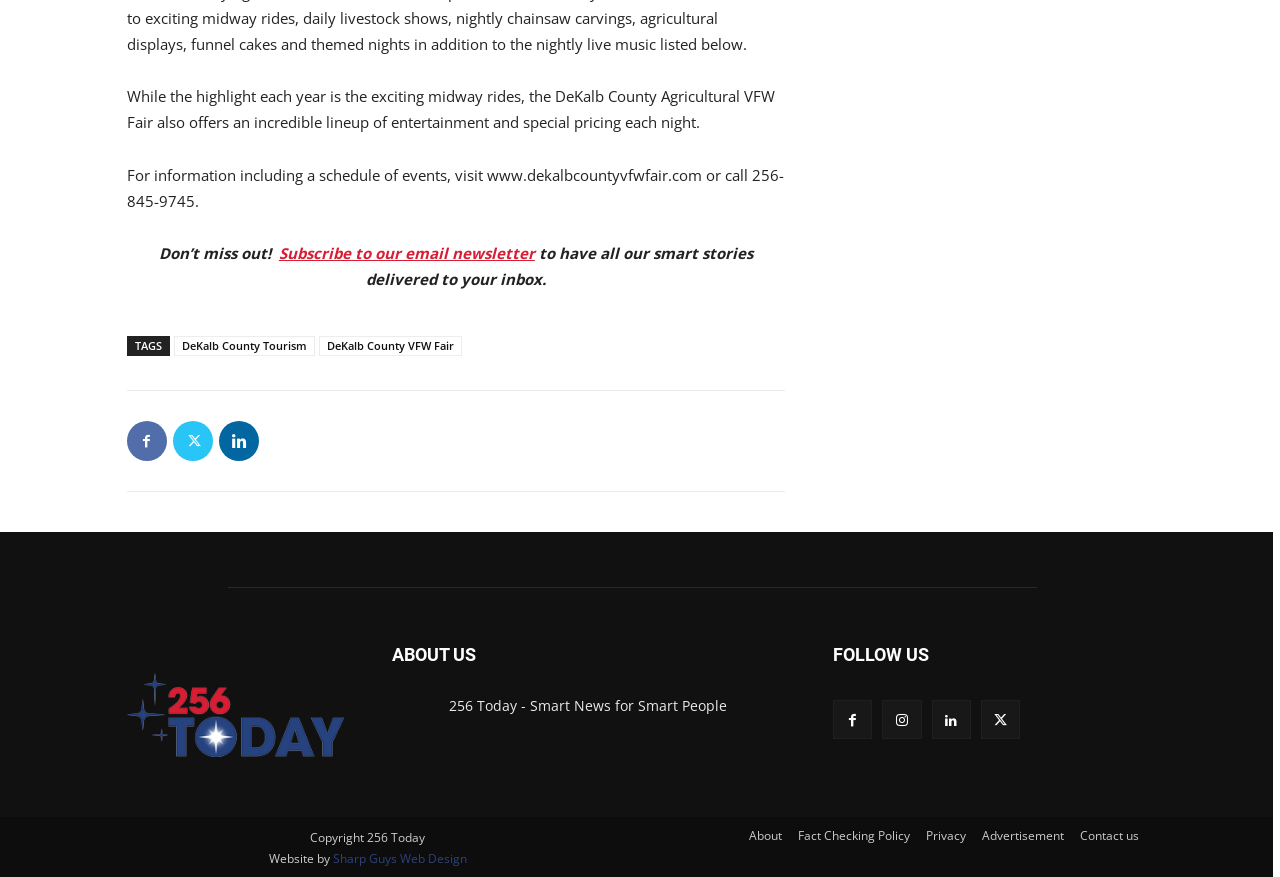Identify the bounding box coordinates of the HTML element based on this description: "Contact us".

[0.843, 0.941, 0.889, 0.965]